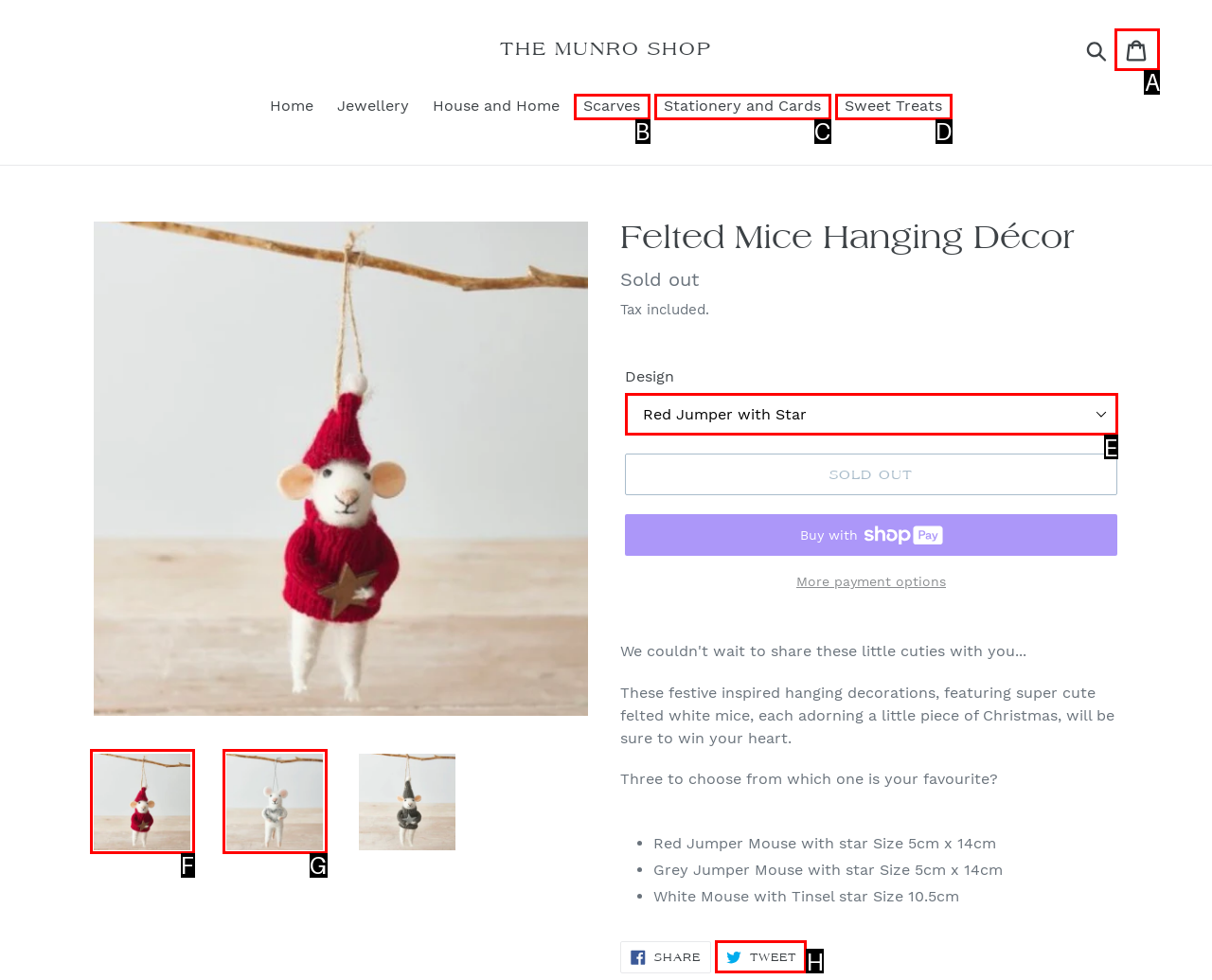Tell me the letter of the UI element I should click to accomplish the task: Select a design option based on the choices provided in the screenshot.

E